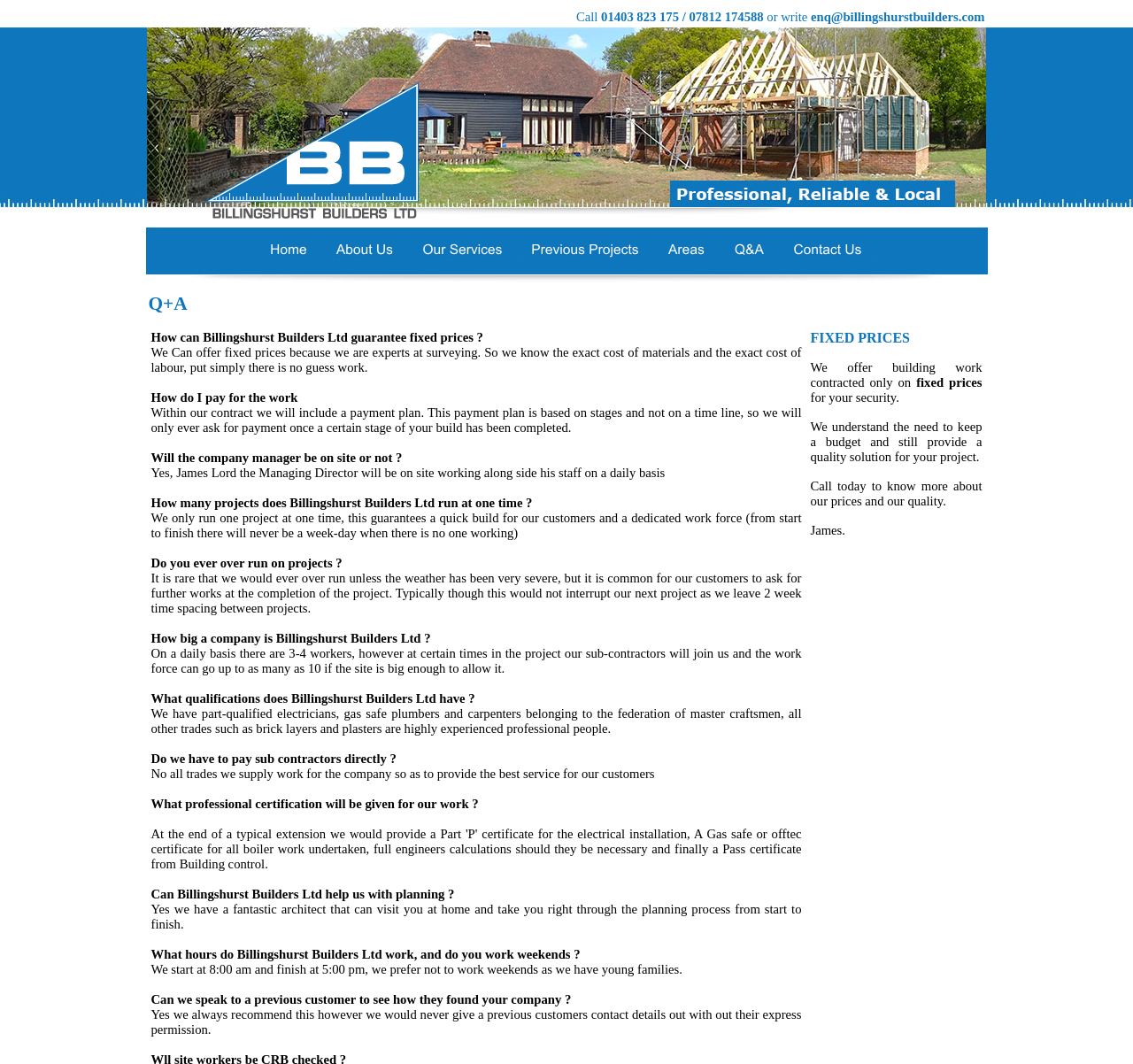Specify the bounding box coordinates of the area that needs to be clicked to achieve the following instruction: "Click the 'Billingshurst Builders - Contact Us' link".

[0.688, 0.229, 0.773, 0.258]